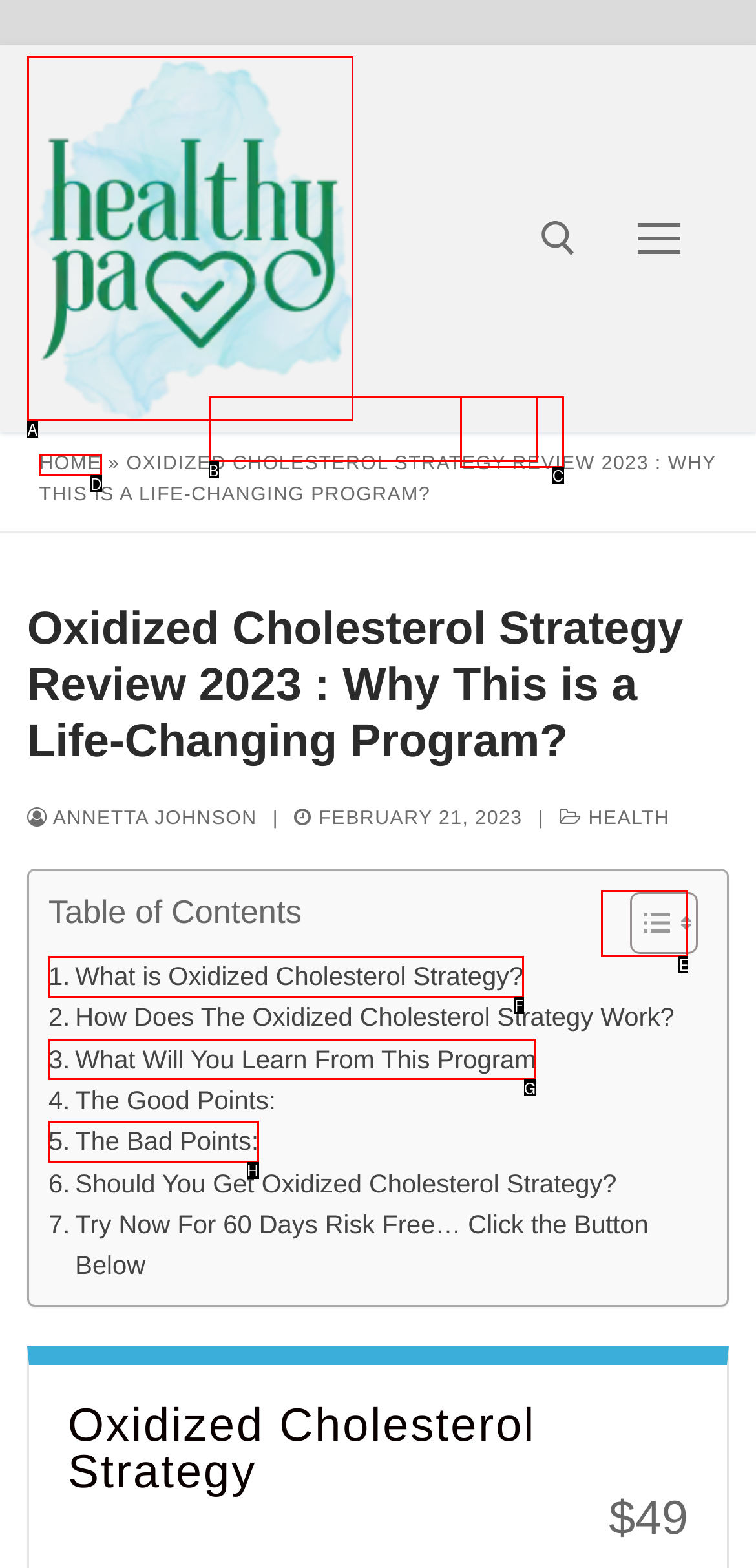Select the appropriate HTML element to click on to finish the task: Play the audio.
Answer with the letter corresponding to the selected option.

None